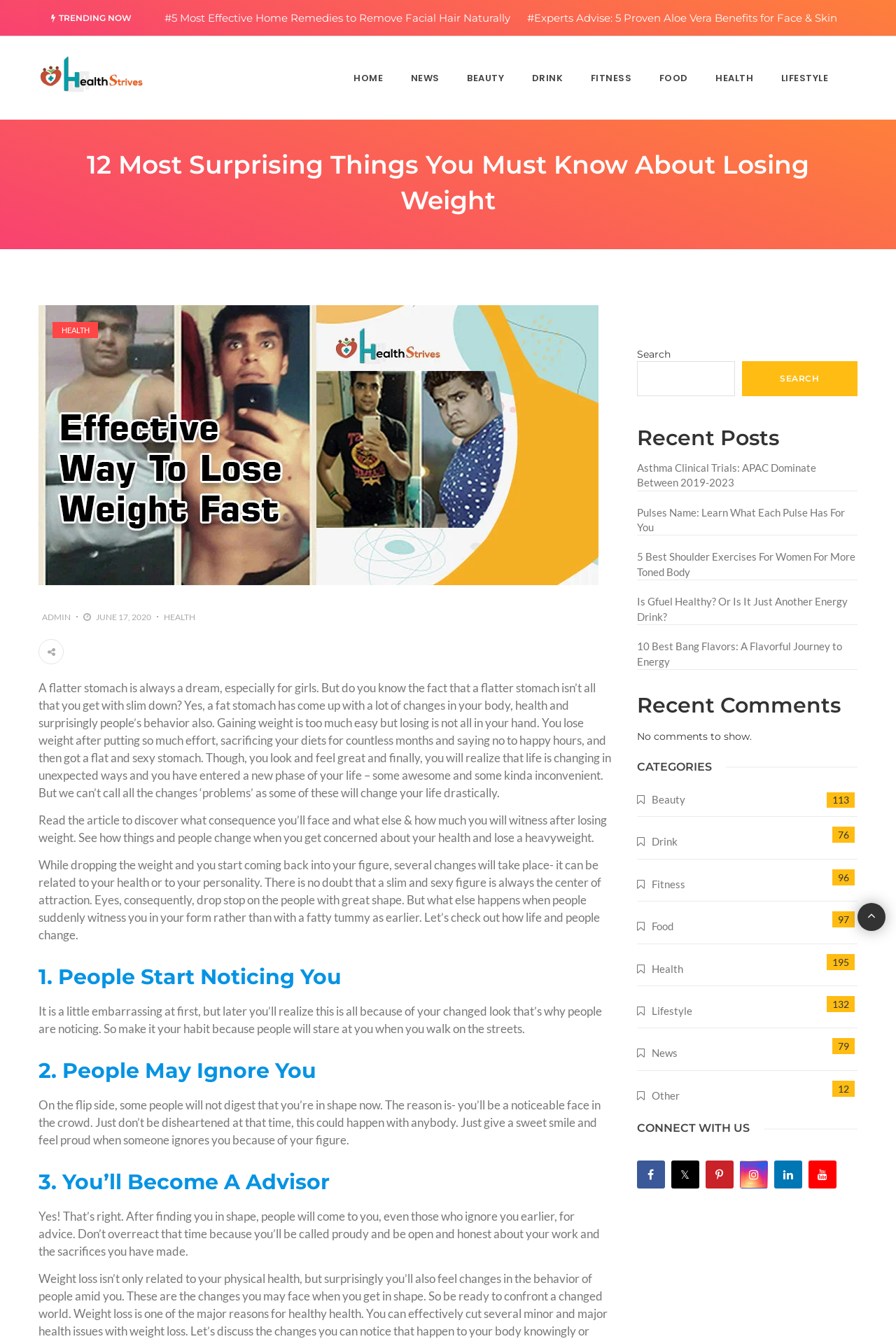Please identify the bounding box coordinates of the element on the webpage that should be clicked to follow this instruction: "Search for something". The bounding box coordinates should be given as four float numbers between 0 and 1, formatted as [left, top, right, bottom].

[0.711, 0.27, 0.82, 0.296]